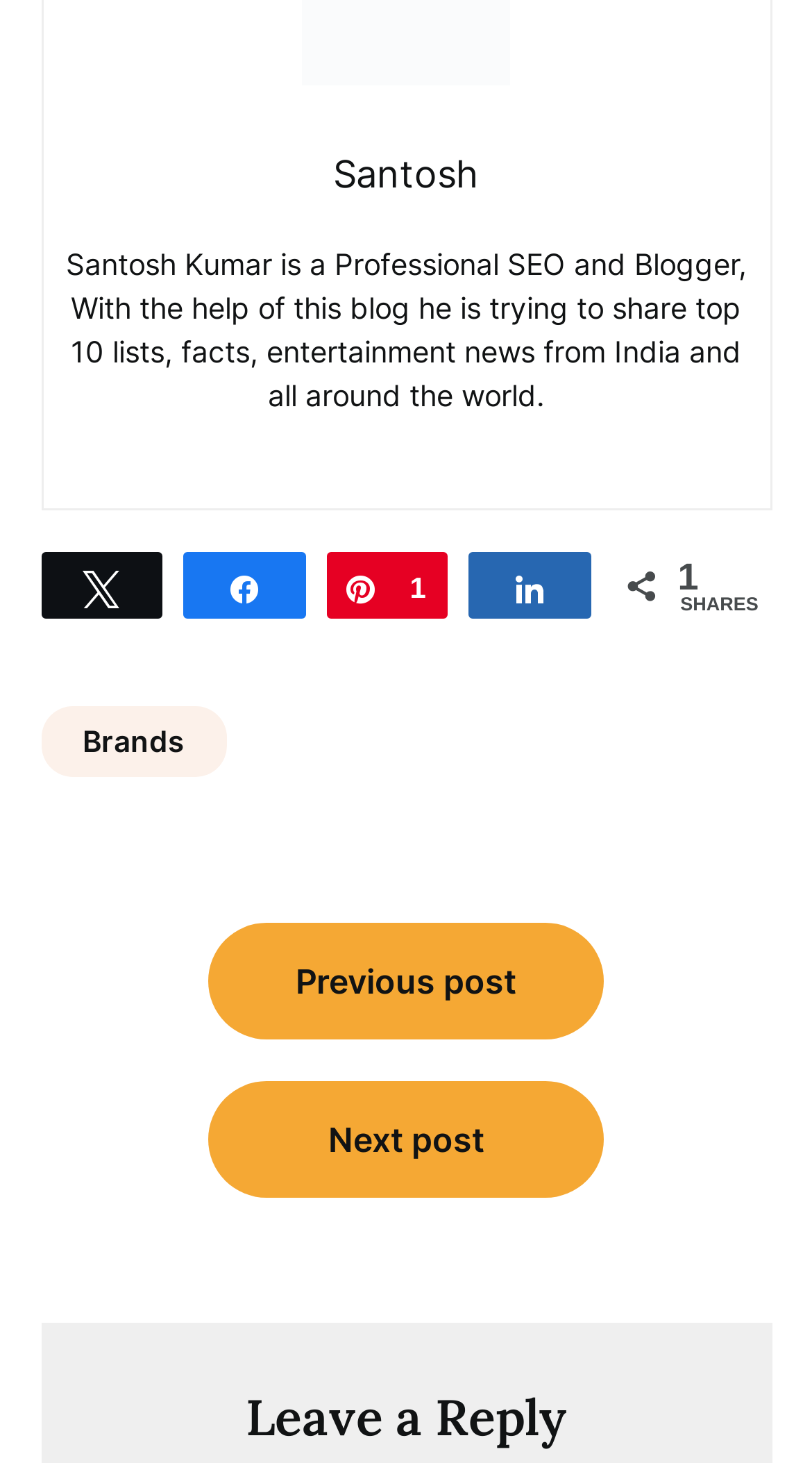Pinpoint the bounding box coordinates of the clickable element to carry out the following instruction: "share on Twitter."

[0.053, 0.379, 0.197, 0.421]